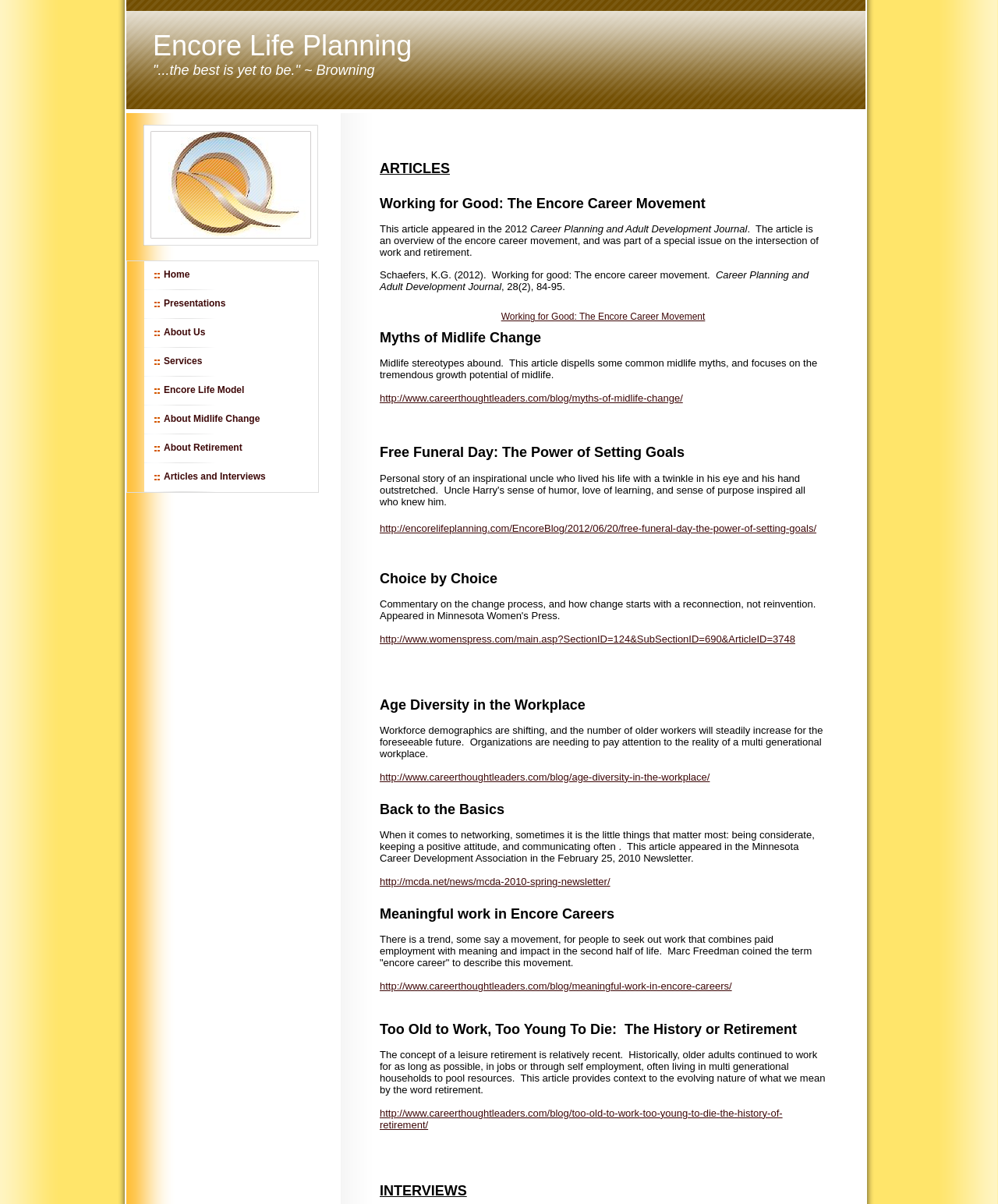Locate the bounding box coordinates of the clickable area needed to fulfill the instruction: "Click on Home".

[0.145, 0.217, 0.296, 0.241]